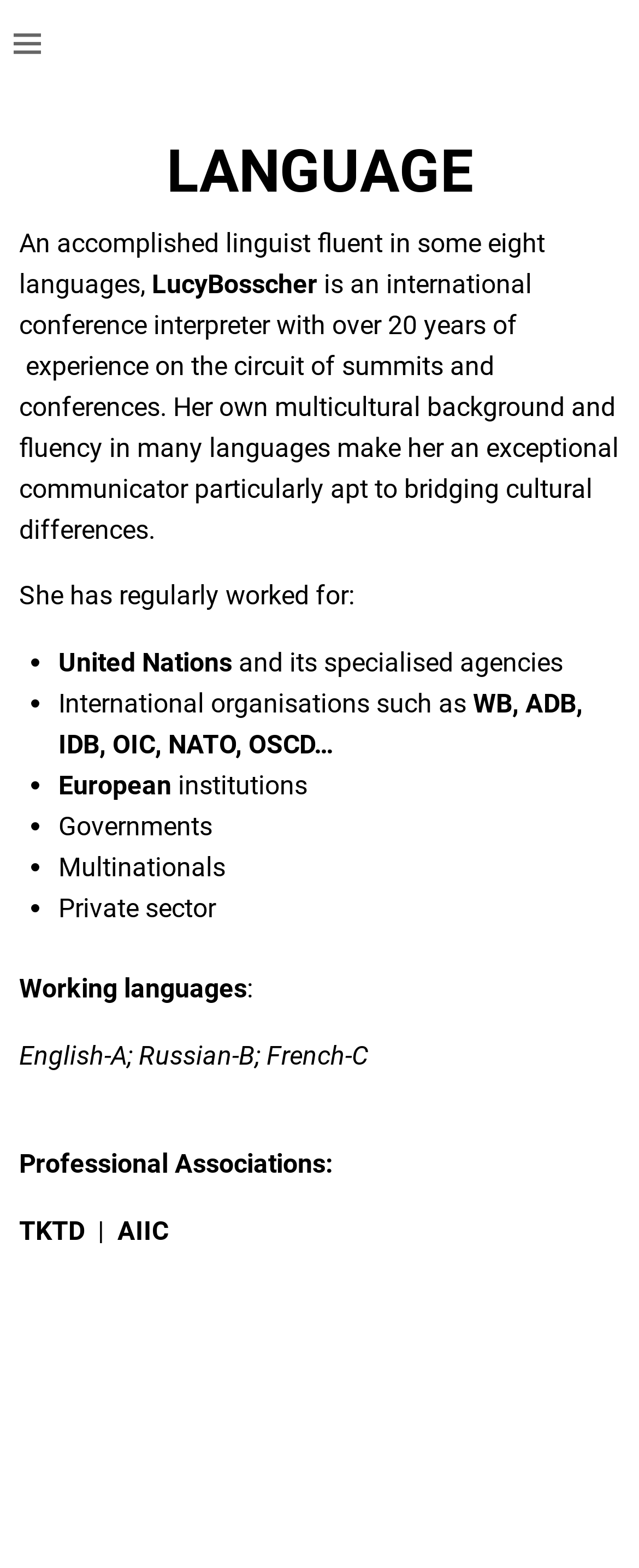Provide a short, one-word or phrase answer to the question below:
What is Lucy's profession?

International conference interpreter